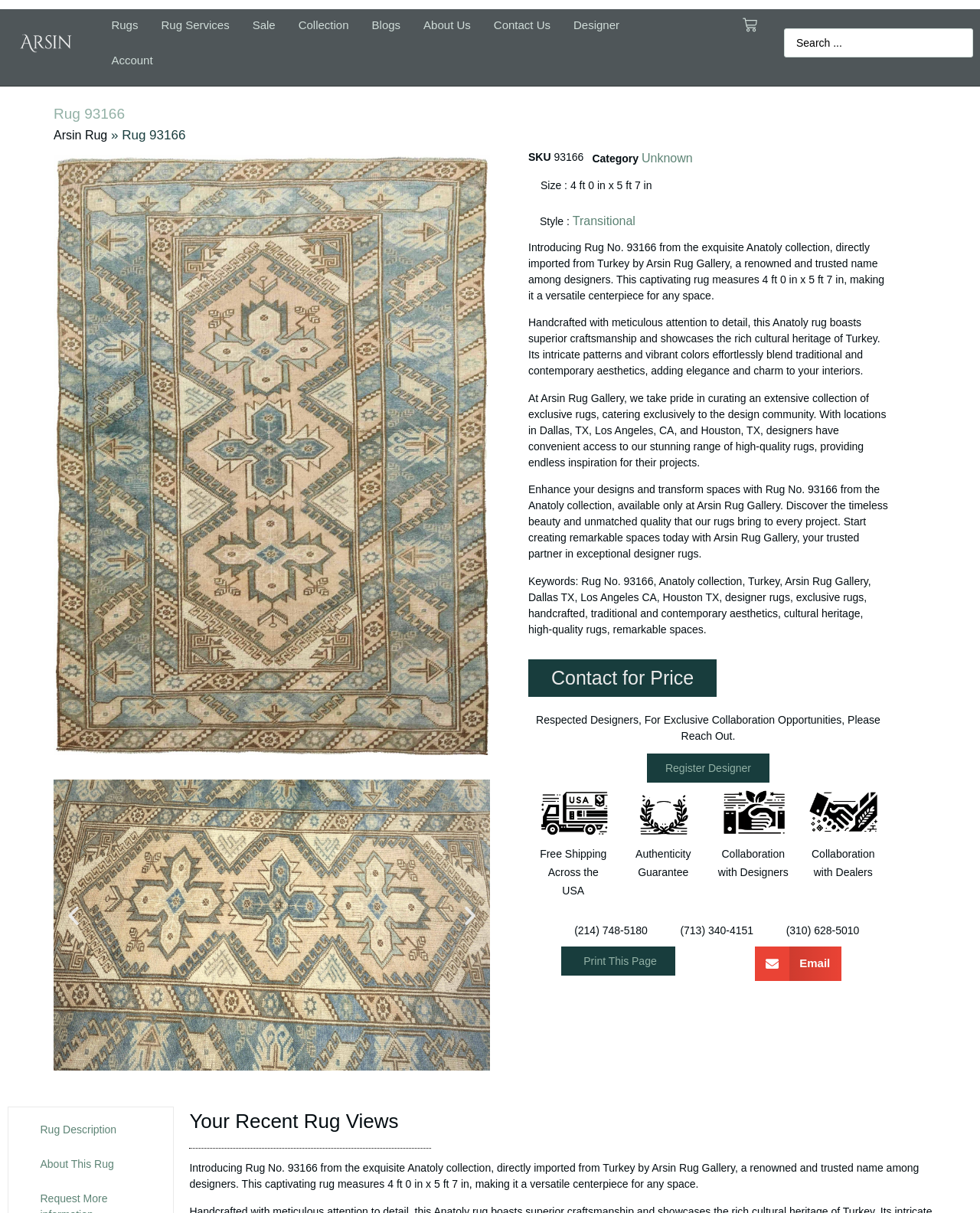Can you pinpoint the bounding box coordinates for the clickable element required for this instruction: "View the rug details"? The coordinates should be four float numbers between 0 and 1, i.e., [left, top, right, bottom].

[0.055, 0.128, 0.5, 0.623]